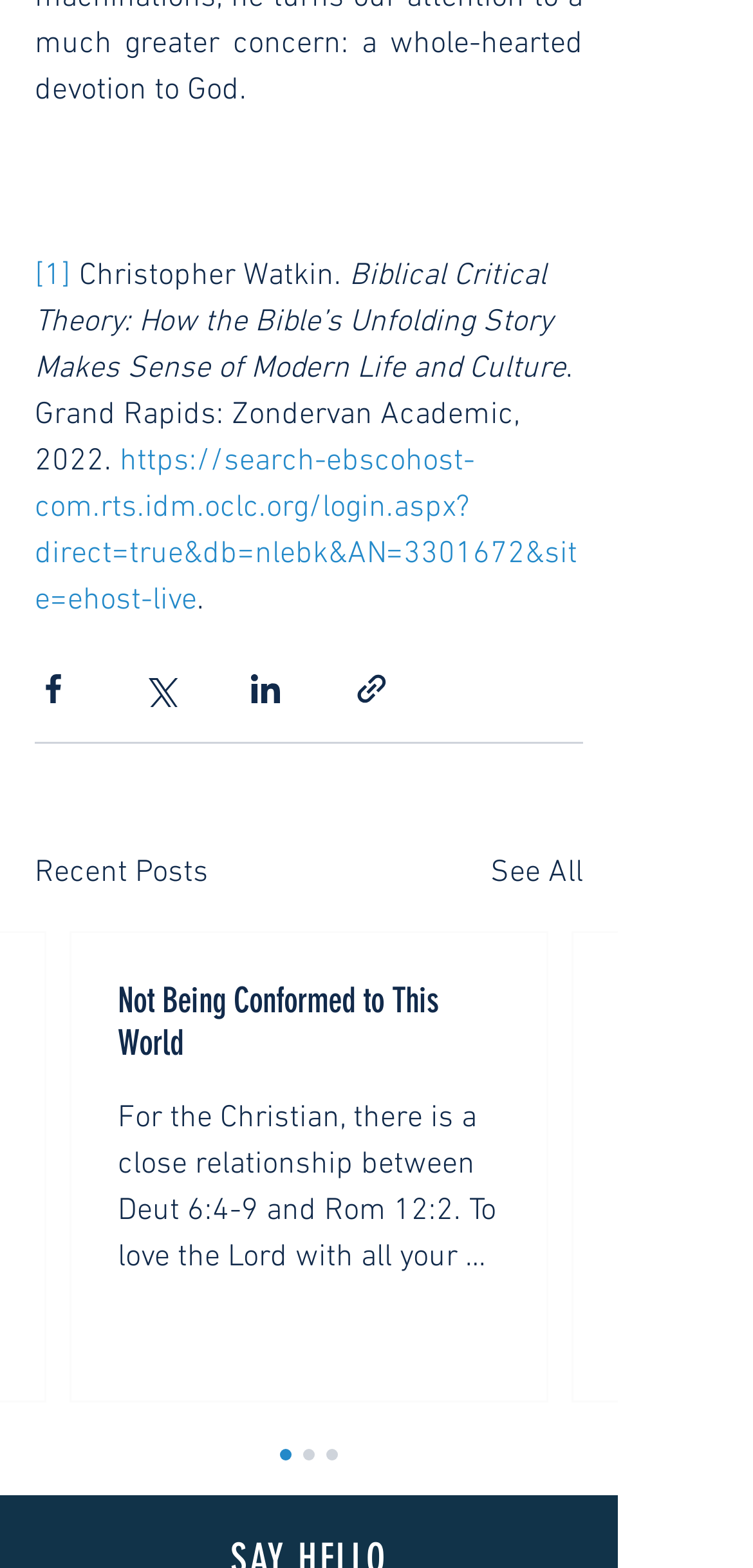Determine the bounding box coordinates for the element that should be clicked to follow this instruction: "Share via Facebook". The coordinates should be given as four float numbers between 0 and 1, in the format [left, top, right, bottom].

[0.046, 0.428, 0.095, 0.451]